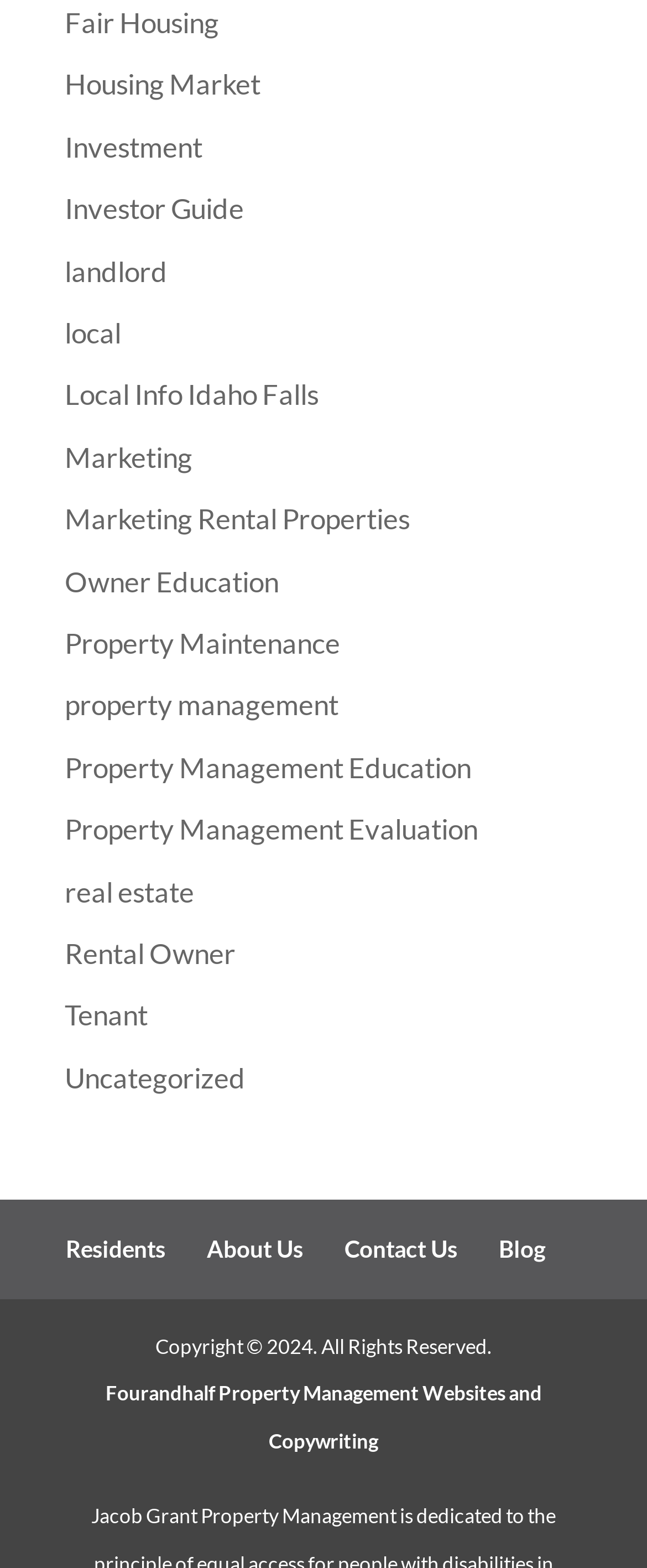Kindly provide the bounding box coordinates of the section you need to click on to fulfill the given instruction: "Read the Blog".

[0.771, 0.787, 0.842, 0.805]